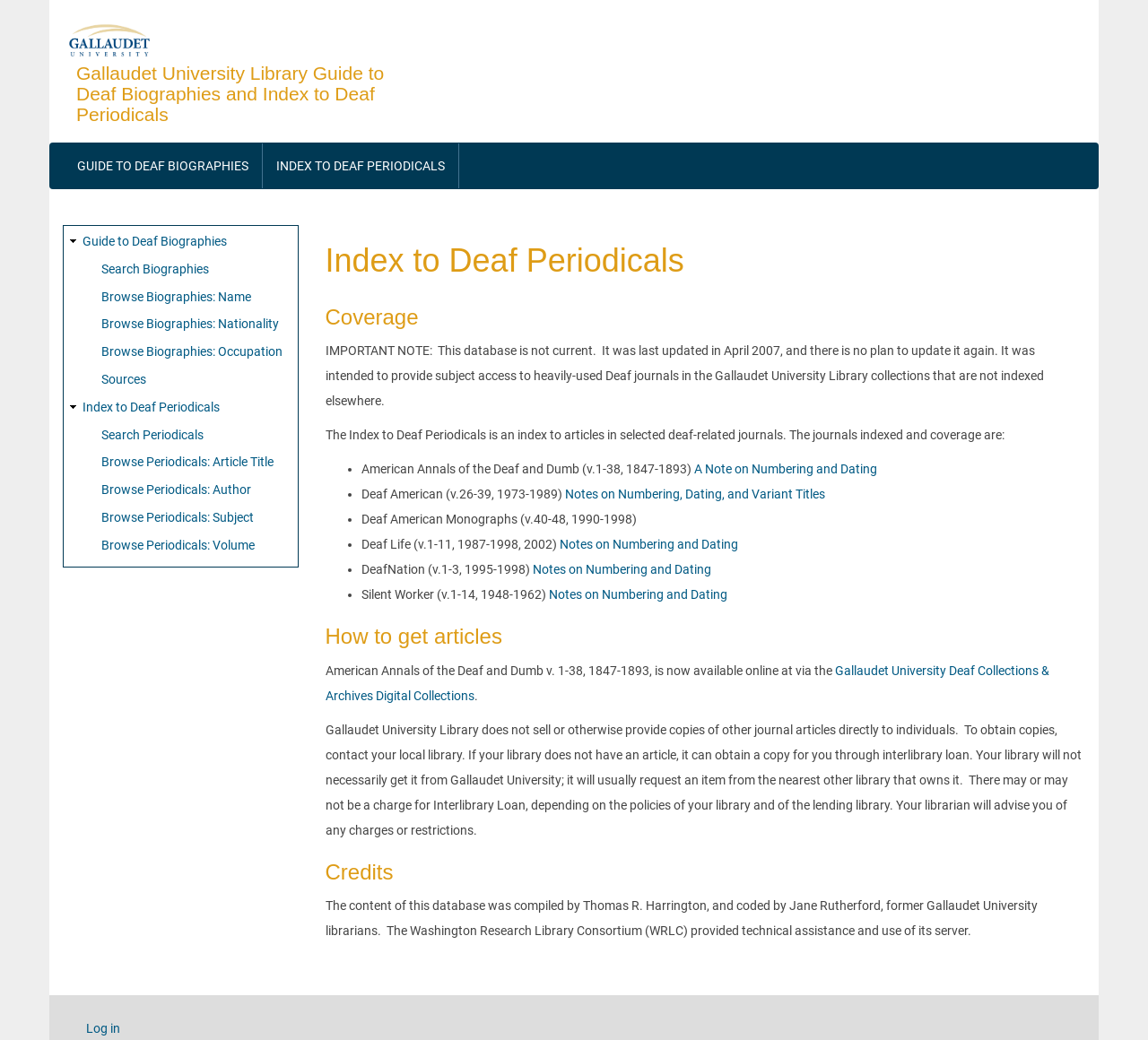Identify the bounding box of the UI element described as follows: "Browse Periodicals: Author". Provide the coordinates as four float numbers in the range of 0 to 1 [left, top, right, bottom].

[0.088, 0.464, 0.219, 0.478]